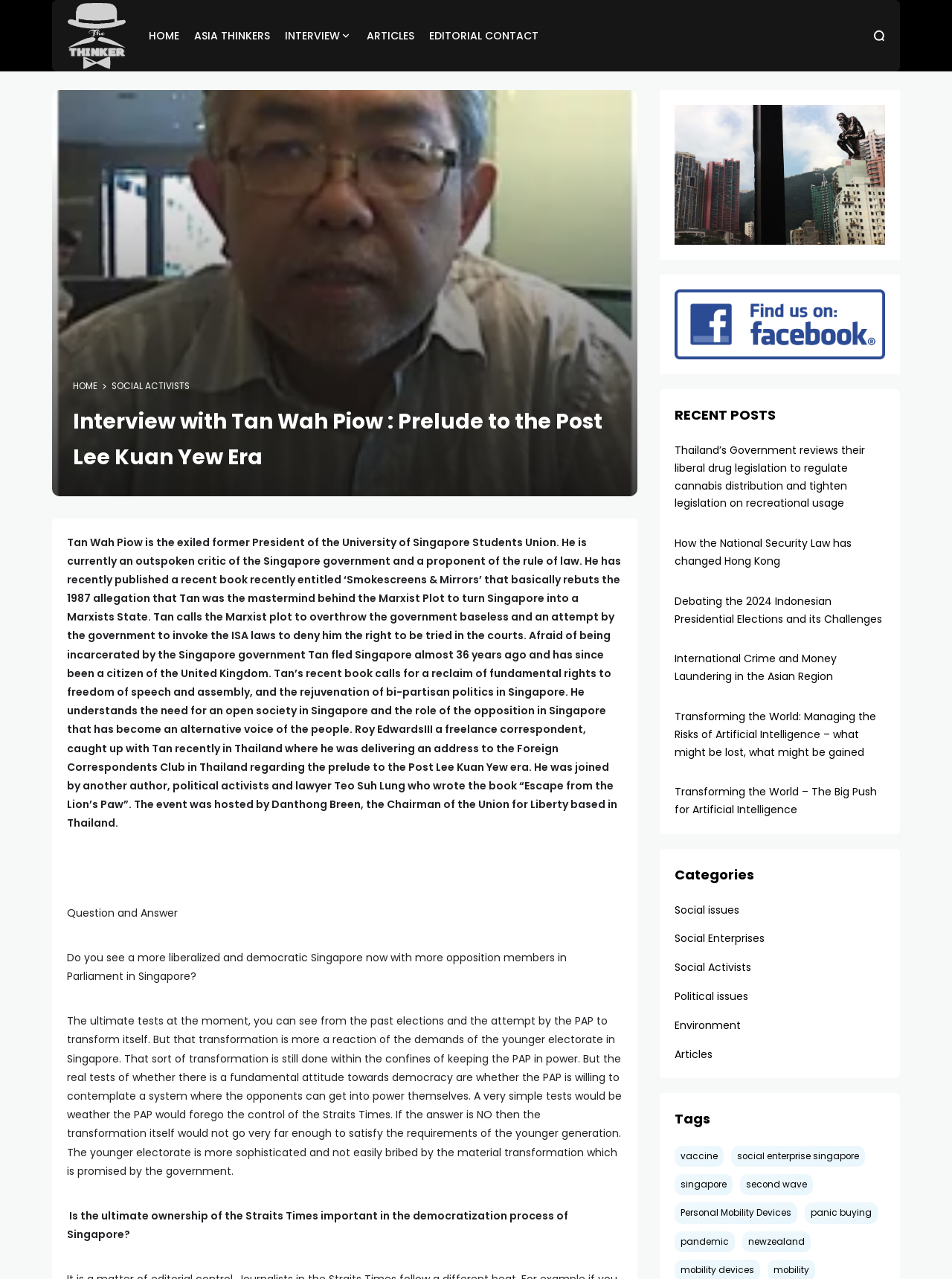Determine the bounding box for the described HTML element: "Environment". Ensure the coordinates are four float numbers between 0 and 1 in the format [left, top, right, bottom].

[0.708, 0.795, 0.93, 0.809]